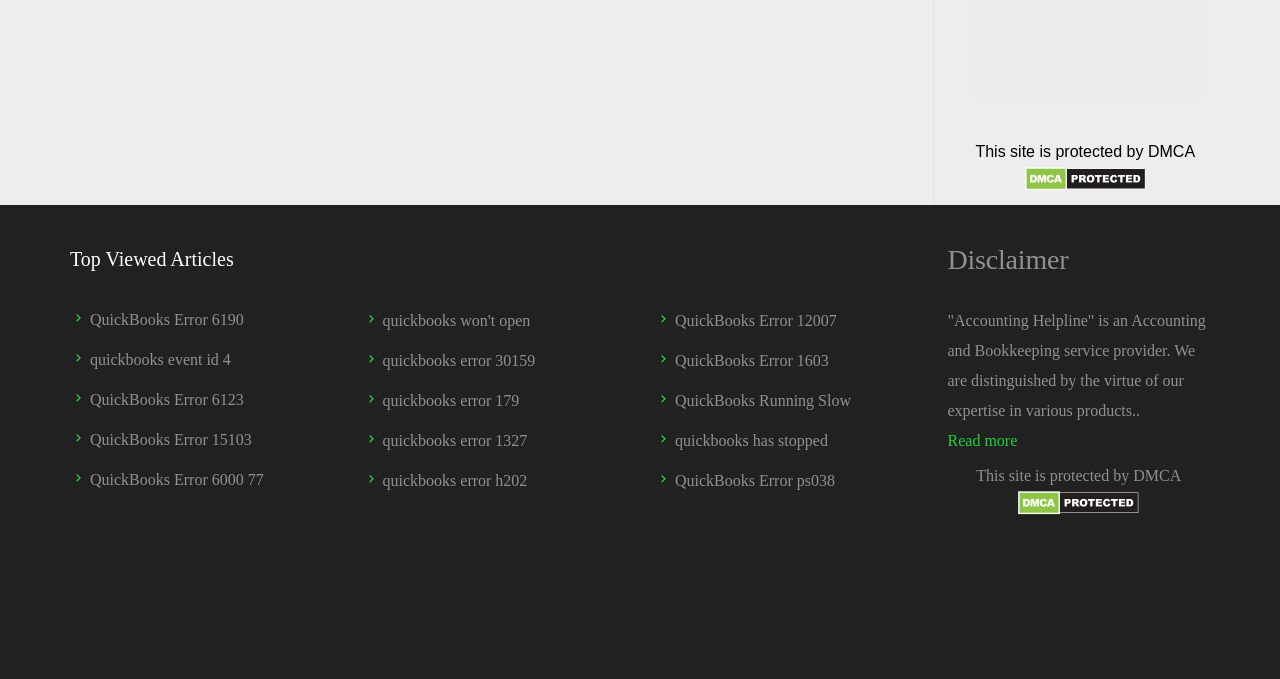Please give the bounding box coordinates of the area that should be clicked to fulfill the following instruction: "View QuickBooks Error 15103". The coordinates should be in the format of four float numbers from 0 to 1, i.e., [left, top, right, bottom].

[0.07, 0.634, 0.197, 0.659]